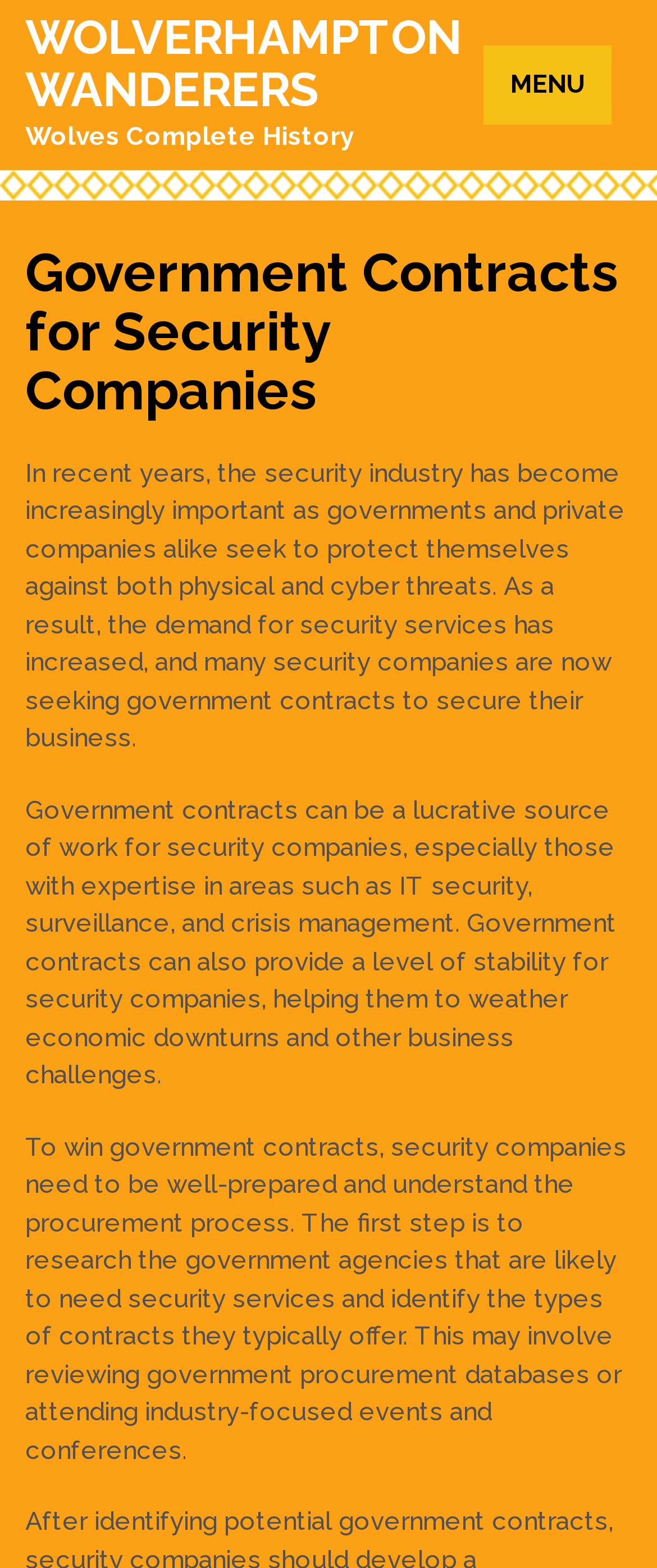Summarize the webpage with a detailed and informative caption.

The webpage appears to be an article or blog post about government contracts for security companies, with a focus on Wolverhampton Wanderers. At the top of the page, there is a large heading that reads "WOLVERHAMPTON WANDERERS" with a link to the same text. Below this, there is a static text element that says "Wolves Complete History".

To the right of the top heading, there is a tab labeled "MENU" that is not currently selected. Below the menu tab, there is a header section that contains a heading that reads "Government Contracts for Security Companies". This heading is followed by three paragraphs of static text that discuss the importance of government contracts for security companies, the benefits of winning such contracts, and the steps security companies need to take to prepare for the procurement process.

The first paragraph explains how the security industry has become increasingly important in recent years, leading to an increase in demand for security services. The second paragraph highlights the benefits of government contracts for security companies, including providing a level of stability and helping them to weather economic downturns. The third paragraph provides guidance on how security companies can prepare to win government contracts, including researching government agencies and identifying the types of contracts they typically offer.

Overall, the webpage appears to be a informative article or blog post that provides guidance and information to security companies interested in pursuing government contracts.